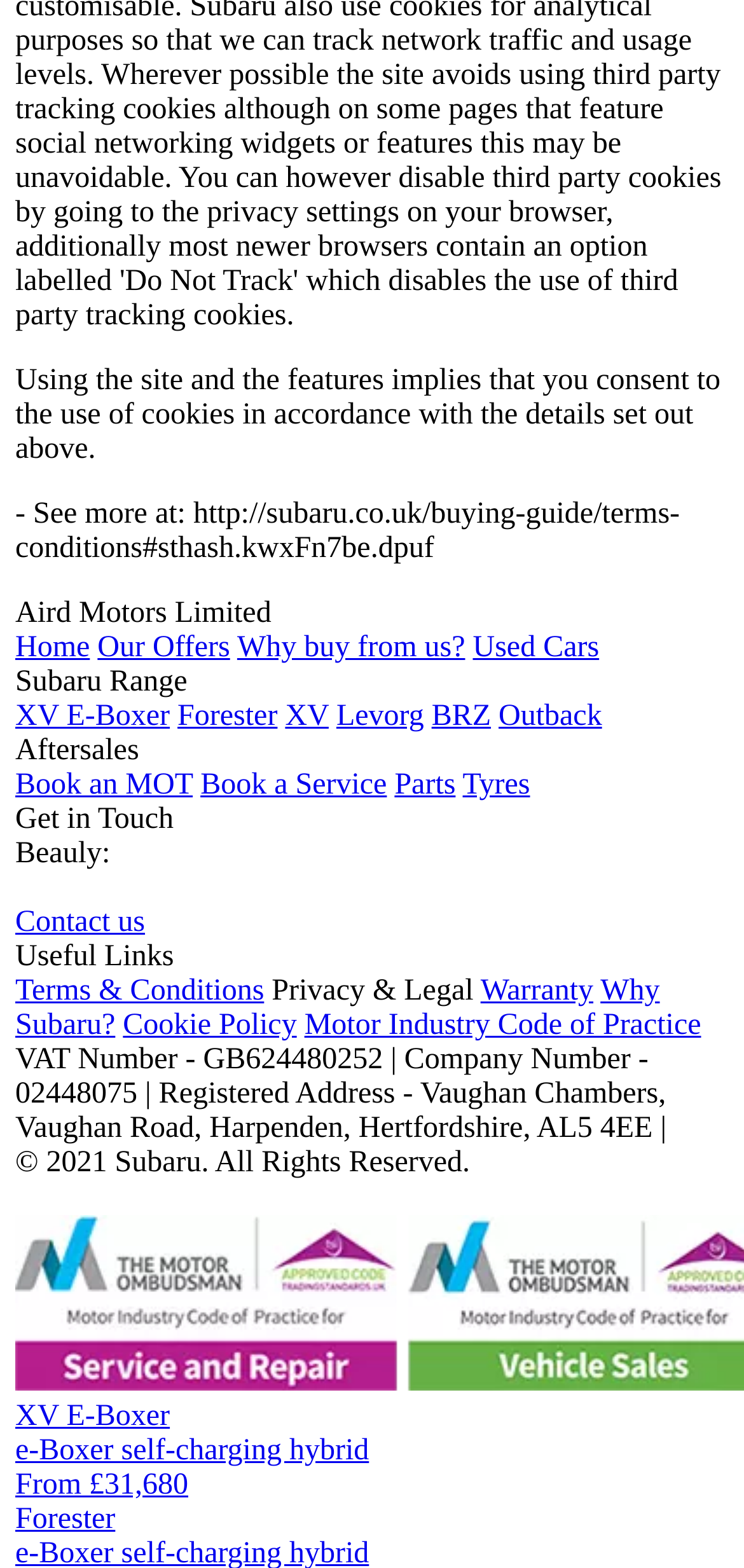For the following element description, predict the bounding box coordinates in the format (top-left x, top-left y, bottom-right x, bottom-right y). All values should be floating point numbers between 0 and 1. Description: Cruisedeckplans

None